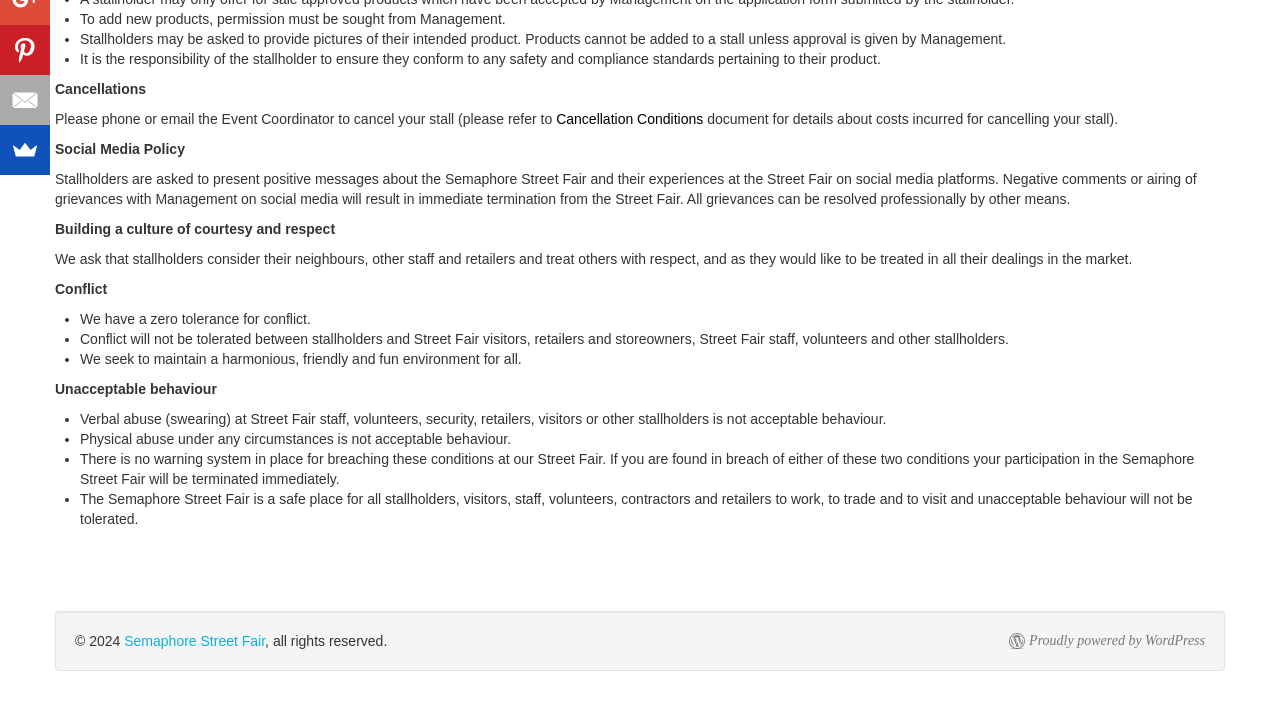Return the bounding box coordinates of the UI element that corresponds to this description: "parent_node: Shares title="SumoMe"". The coordinates must be given as four float numbers in the range of 0 and 1, [left, top, right, bottom].

[0.0, 0.174, 0.039, 0.243]